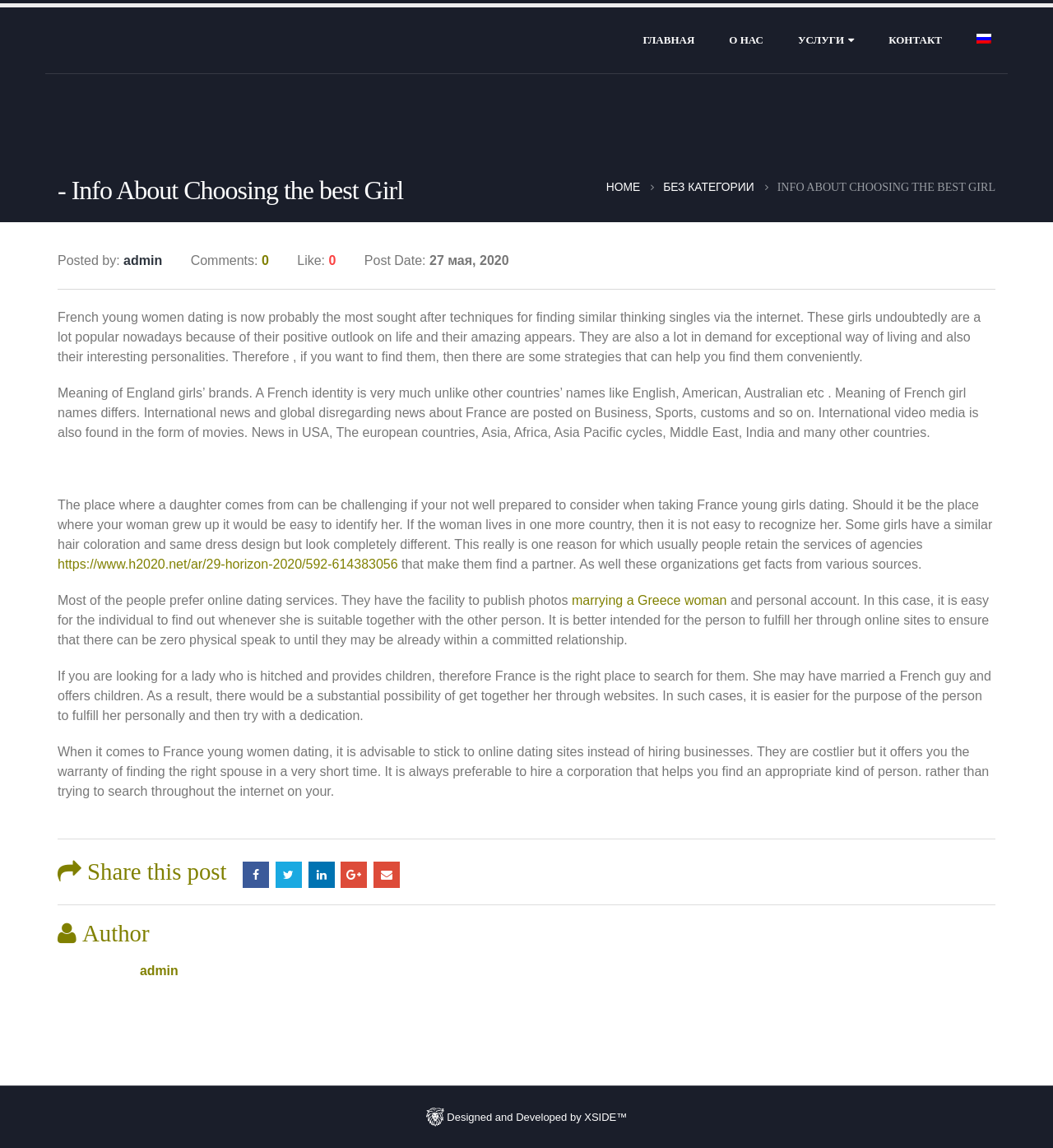Show the bounding box coordinates for the HTML element described as: "О нас".

[0.677, 0.003, 0.741, 0.064]